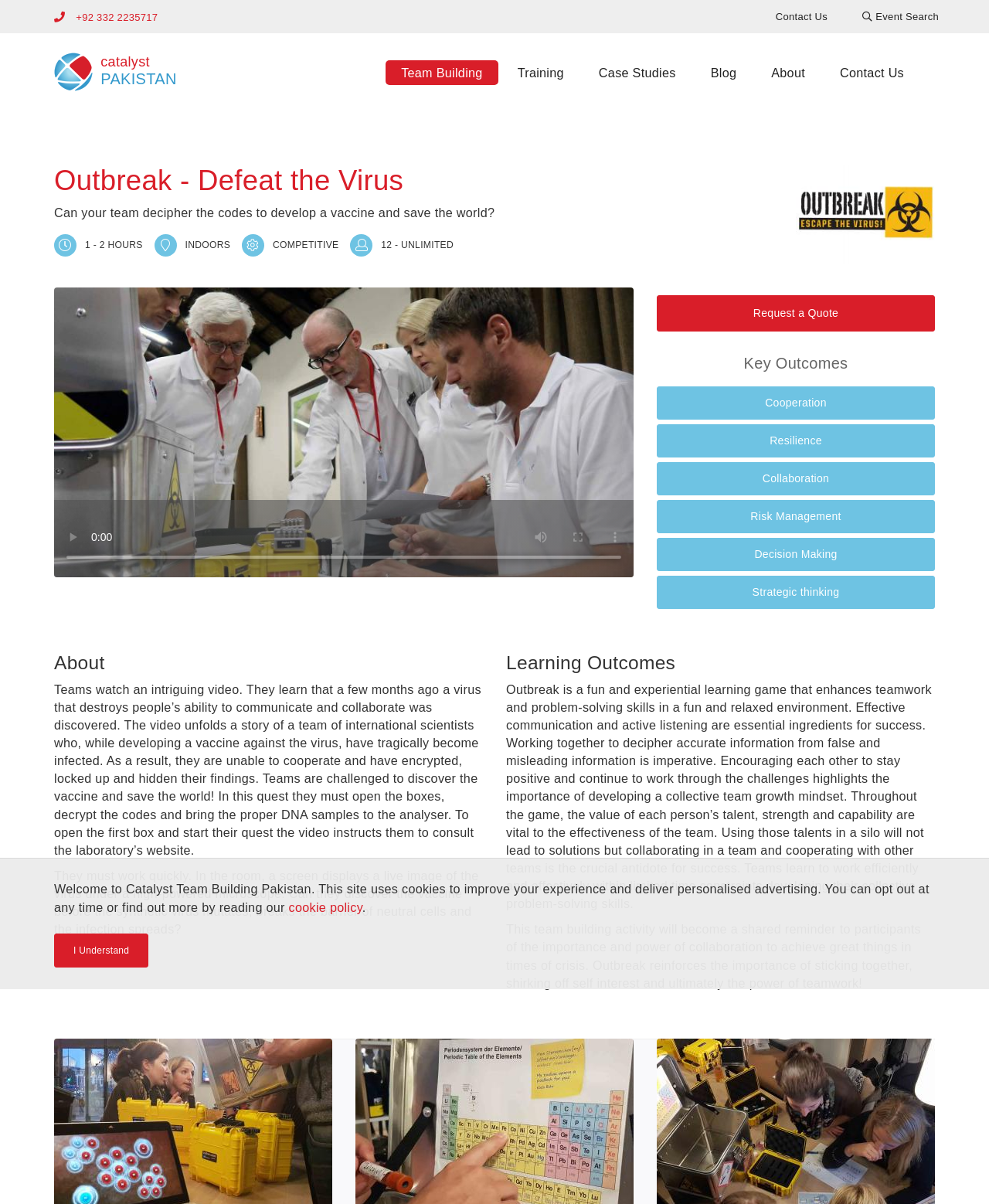With reference to the screenshot, provide a detailed response to the question below:
How many players can participate in this activity?

According to the webpage, the activity can accommodate 12 to unlimited players, making it a flexible and scalable team building exercise.